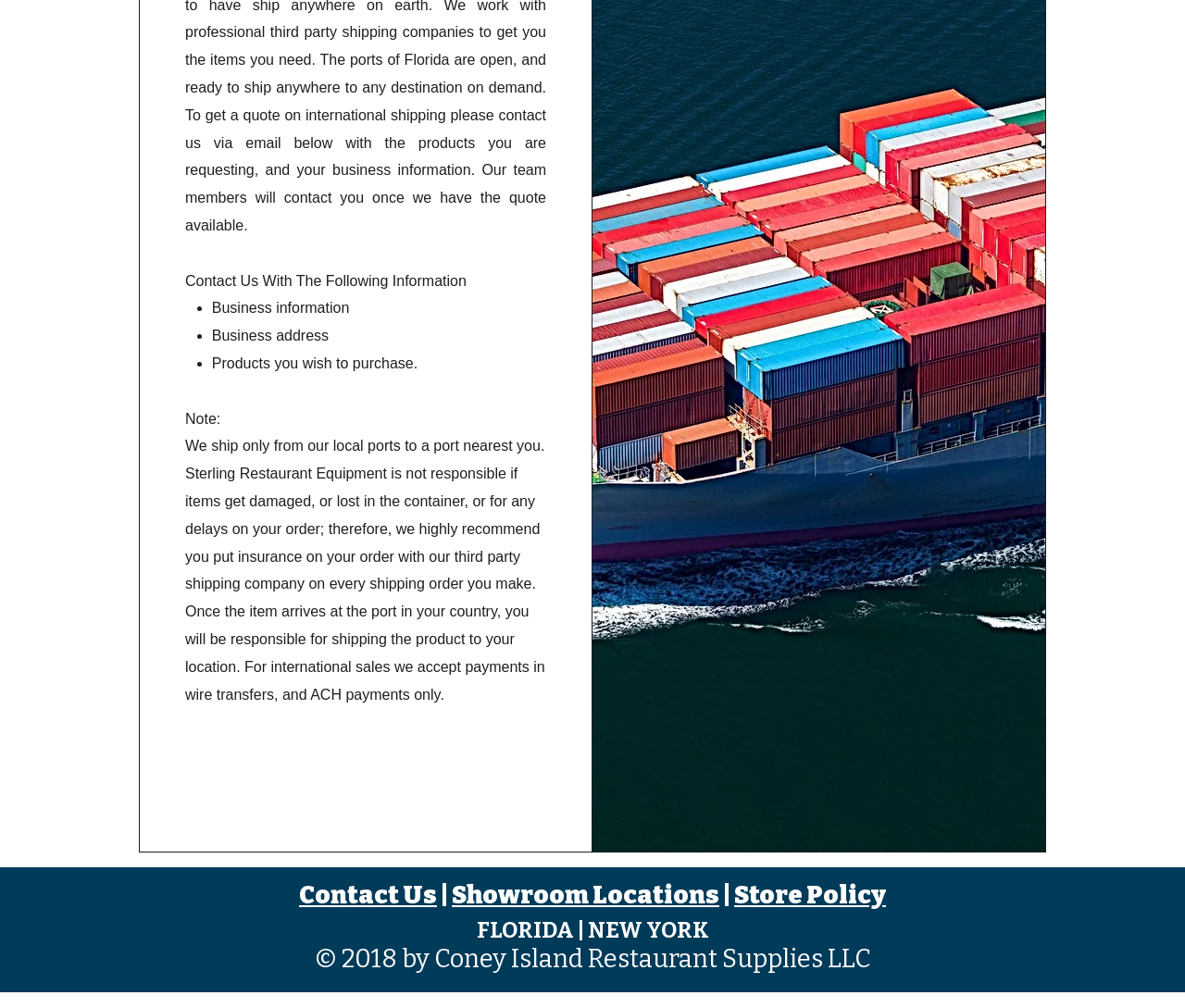What is the recommended insurance for shipping orders?
Refer to the image and answer the question using a single word or phrase.

Insurance with third party shipping company